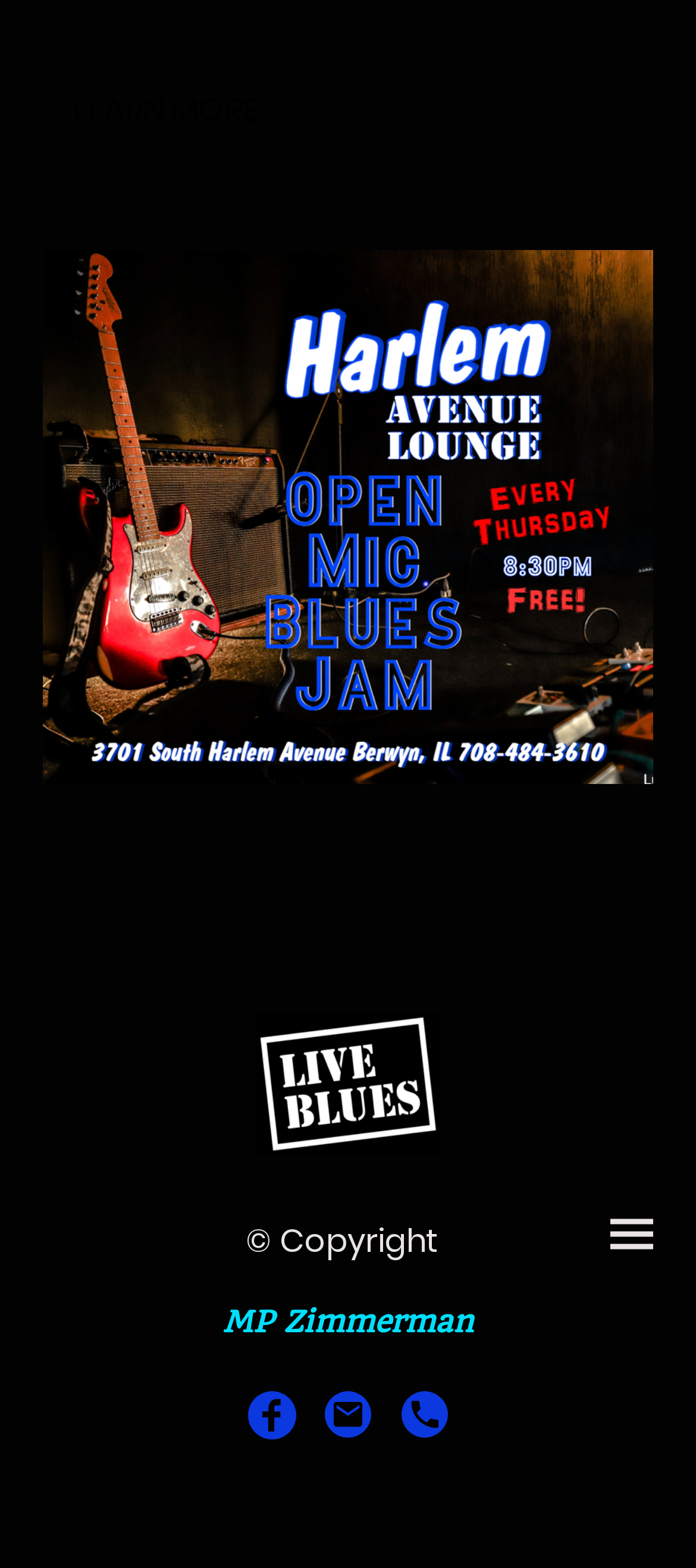Use a single word or phrase to answer the question:
What is the text above the logo?

LEARN MORE